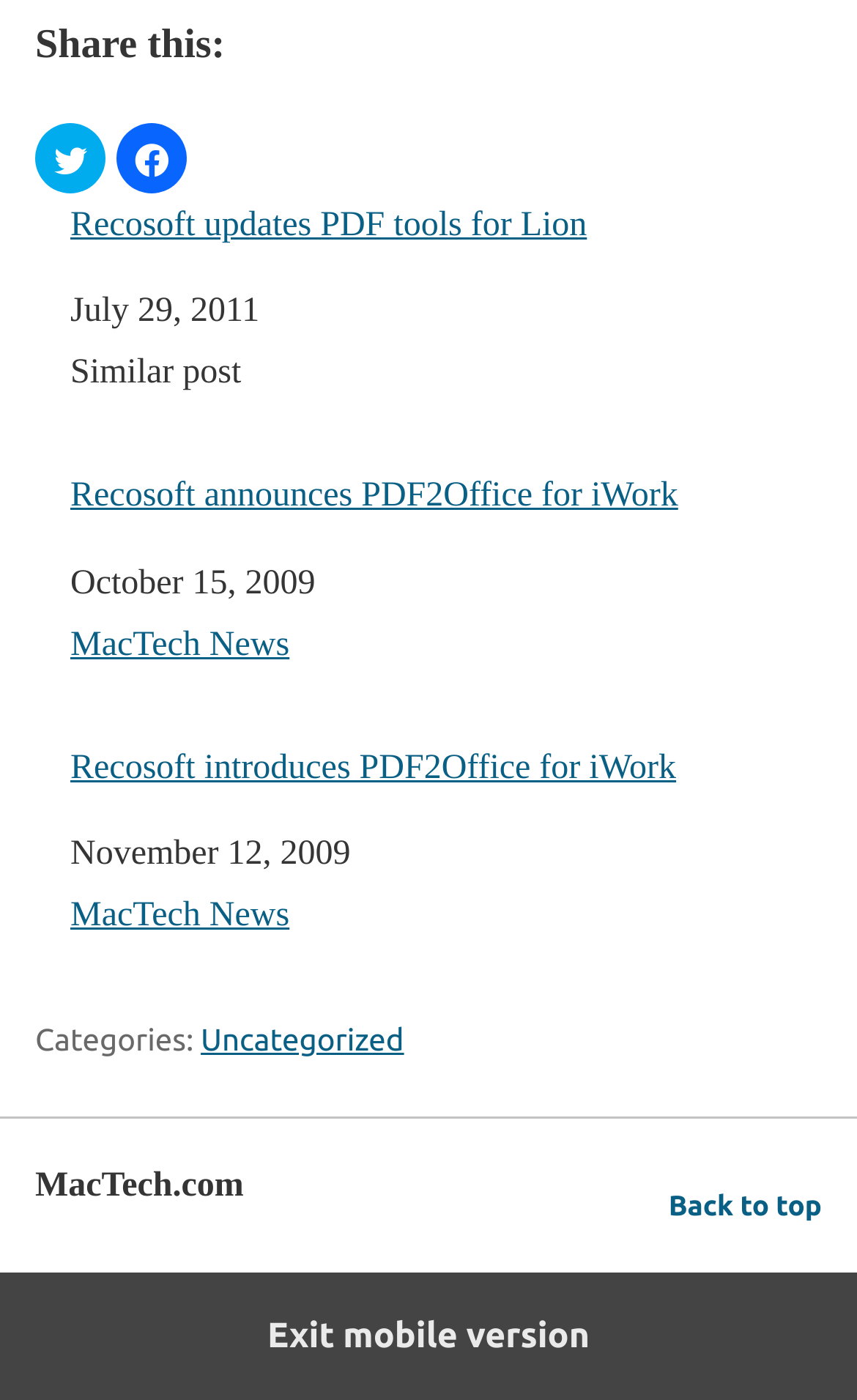Based on the element description "aria-label="Open"", predict the bounding box coordinates of the UI element.

None